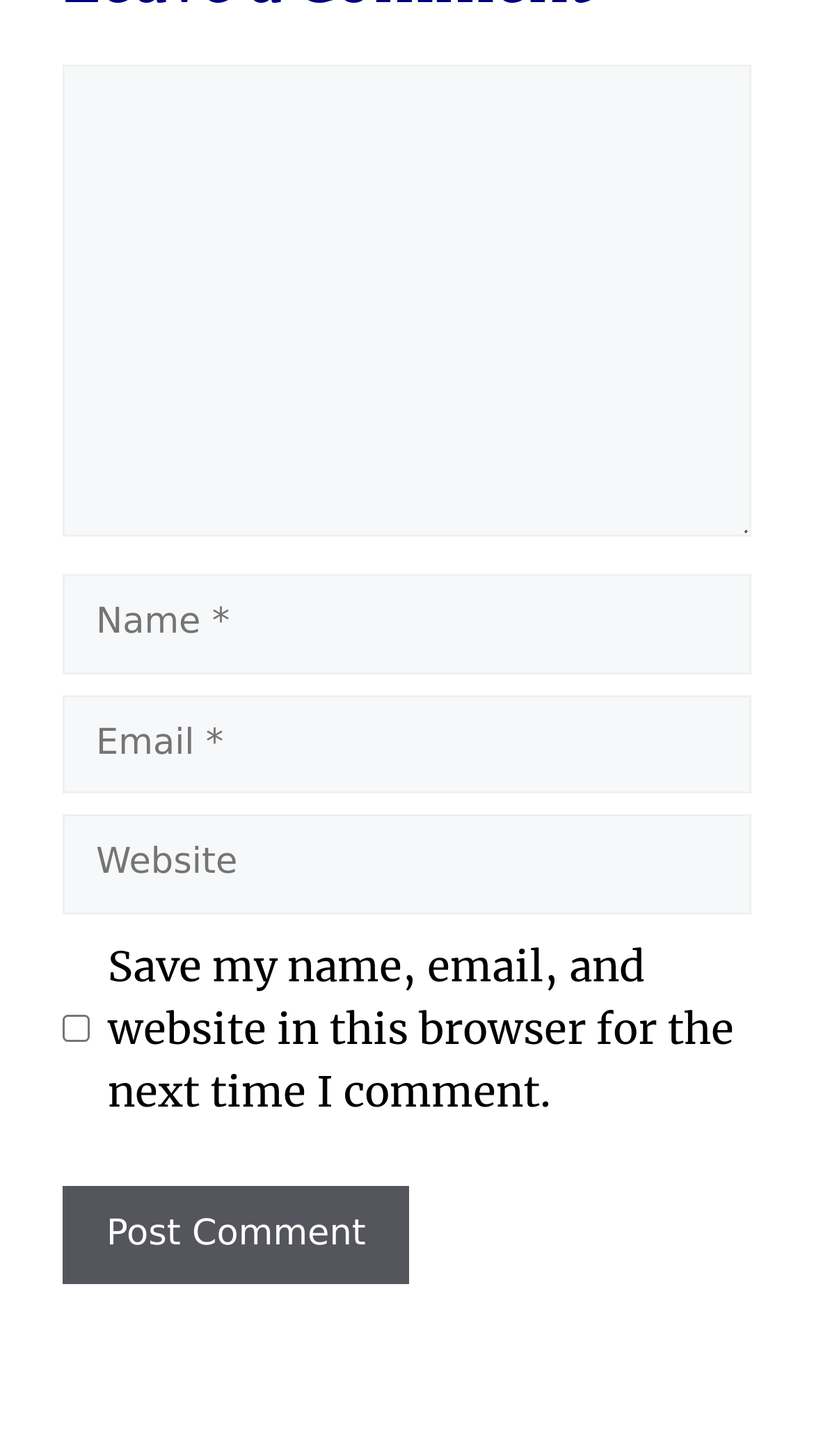Please determine the bounding box coordinates for the UI element described here. Use the format (top-left x, top-left y, bottom-right x, bottom-right y) with values bounded between 0 and 1: parent_node: Comment name="email" placeholder="Email *"

[0.077, 0.477, 0.923, 0.545]